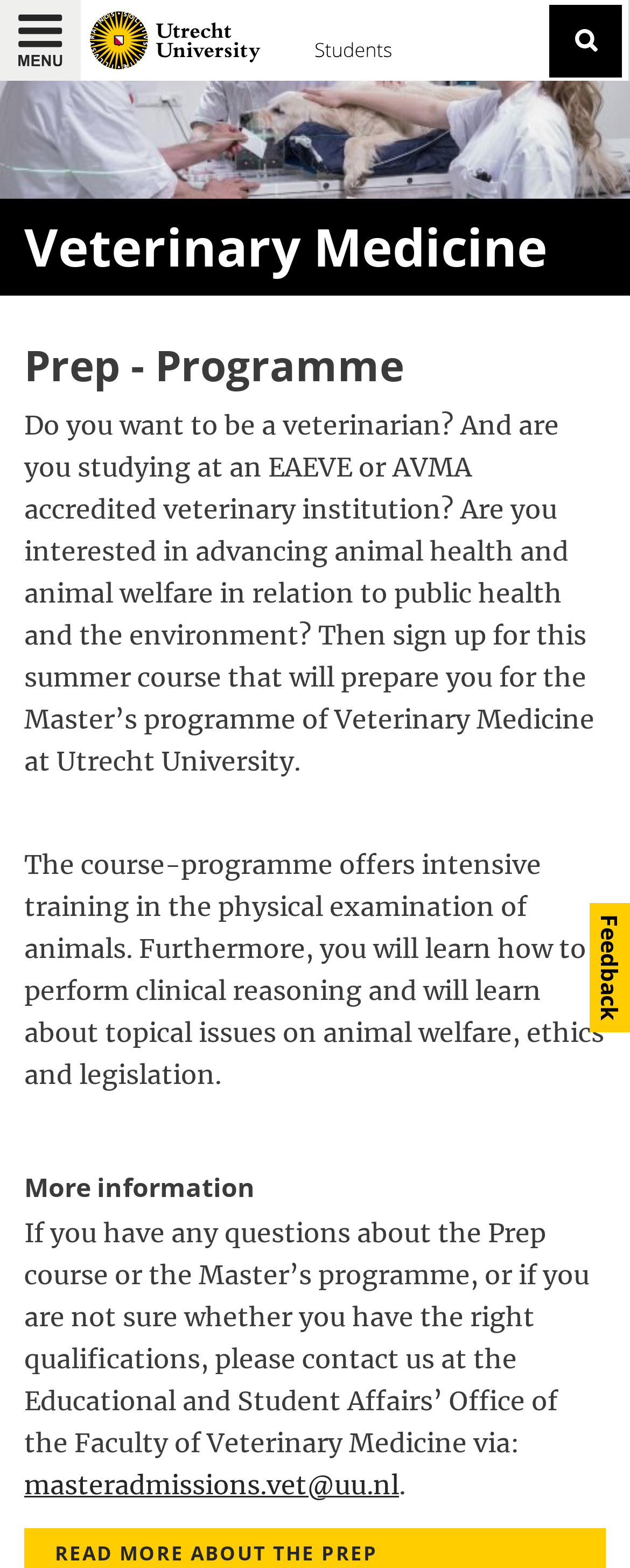Answer in one word or a short phrase: 
How to contact for questions about the Prep course?

masteradmissions.vet@uu.nl